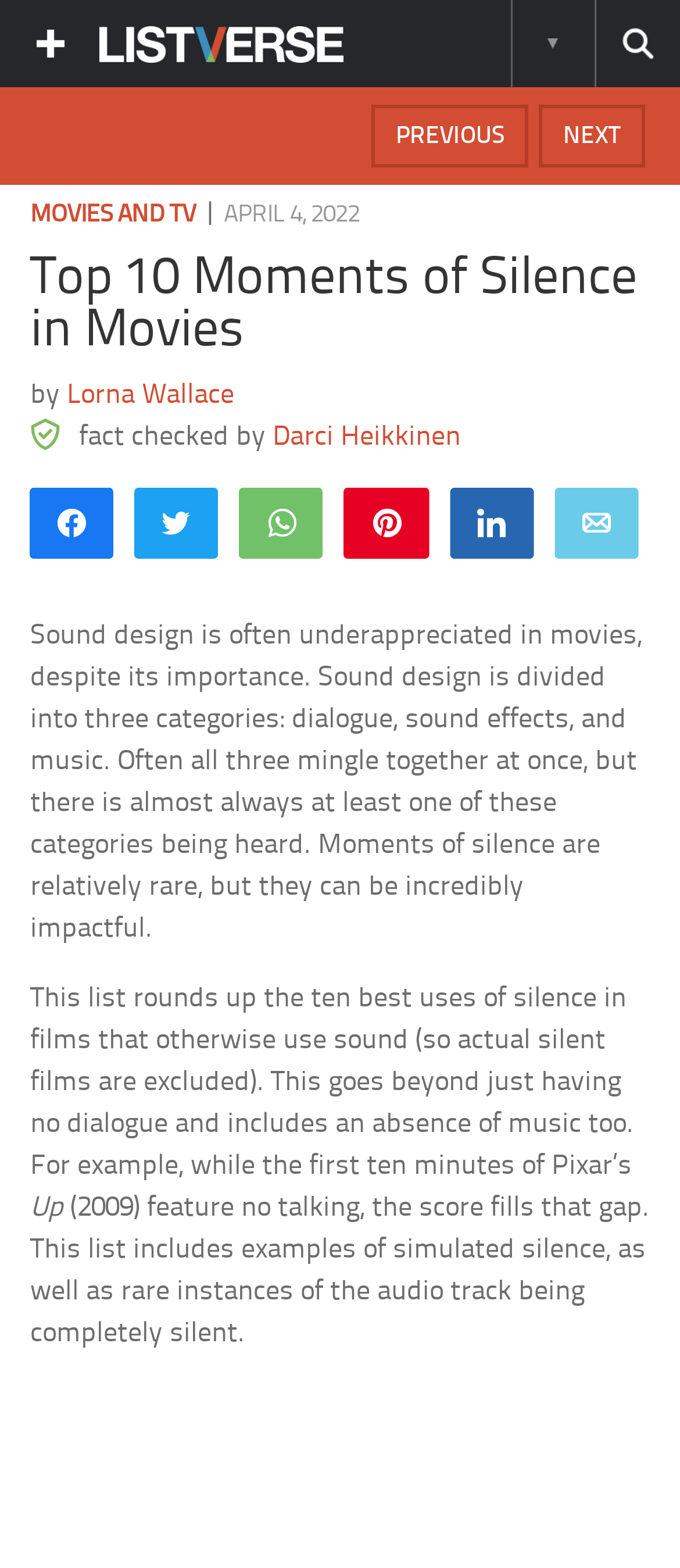Please respond in a single word or phrase: 
What is the date of the article?

APRIL 4, 2022